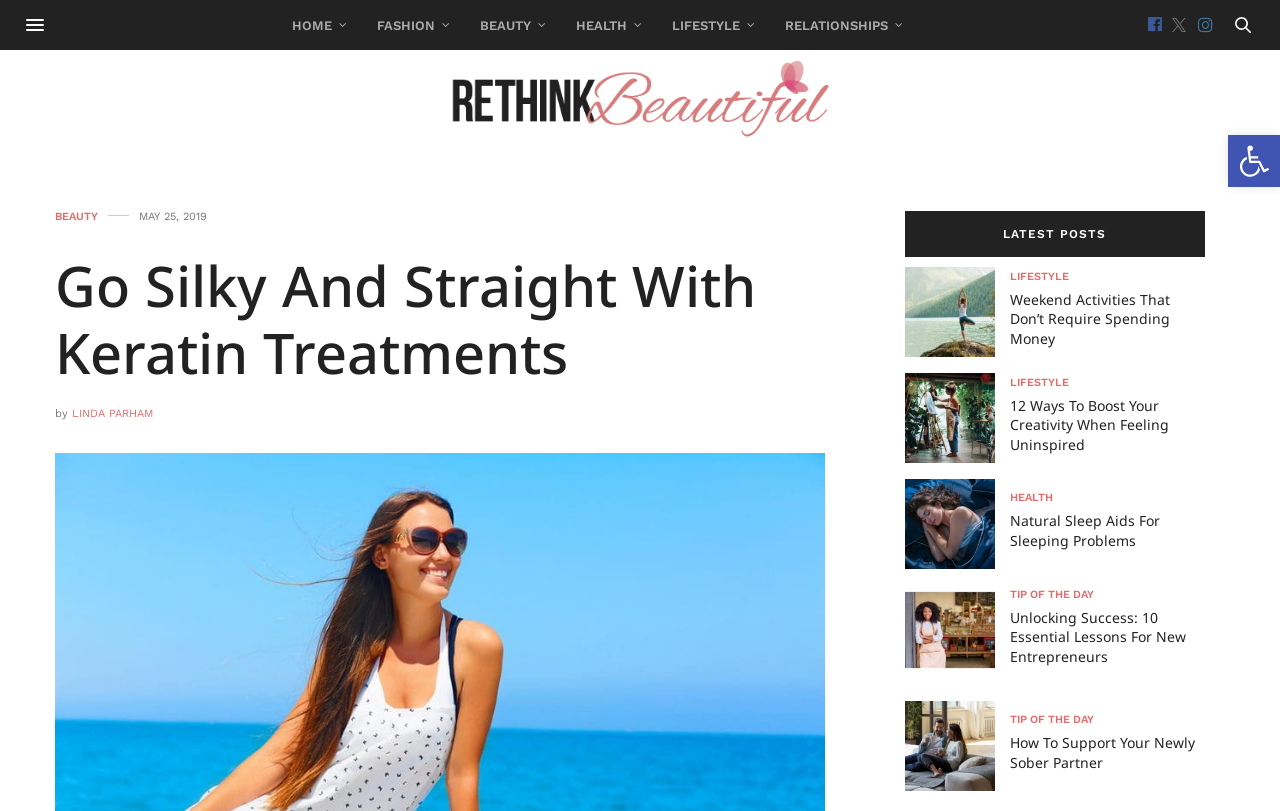How many social media links are there?
Please look at the screenshot and answer in one word or a short phrase.

3